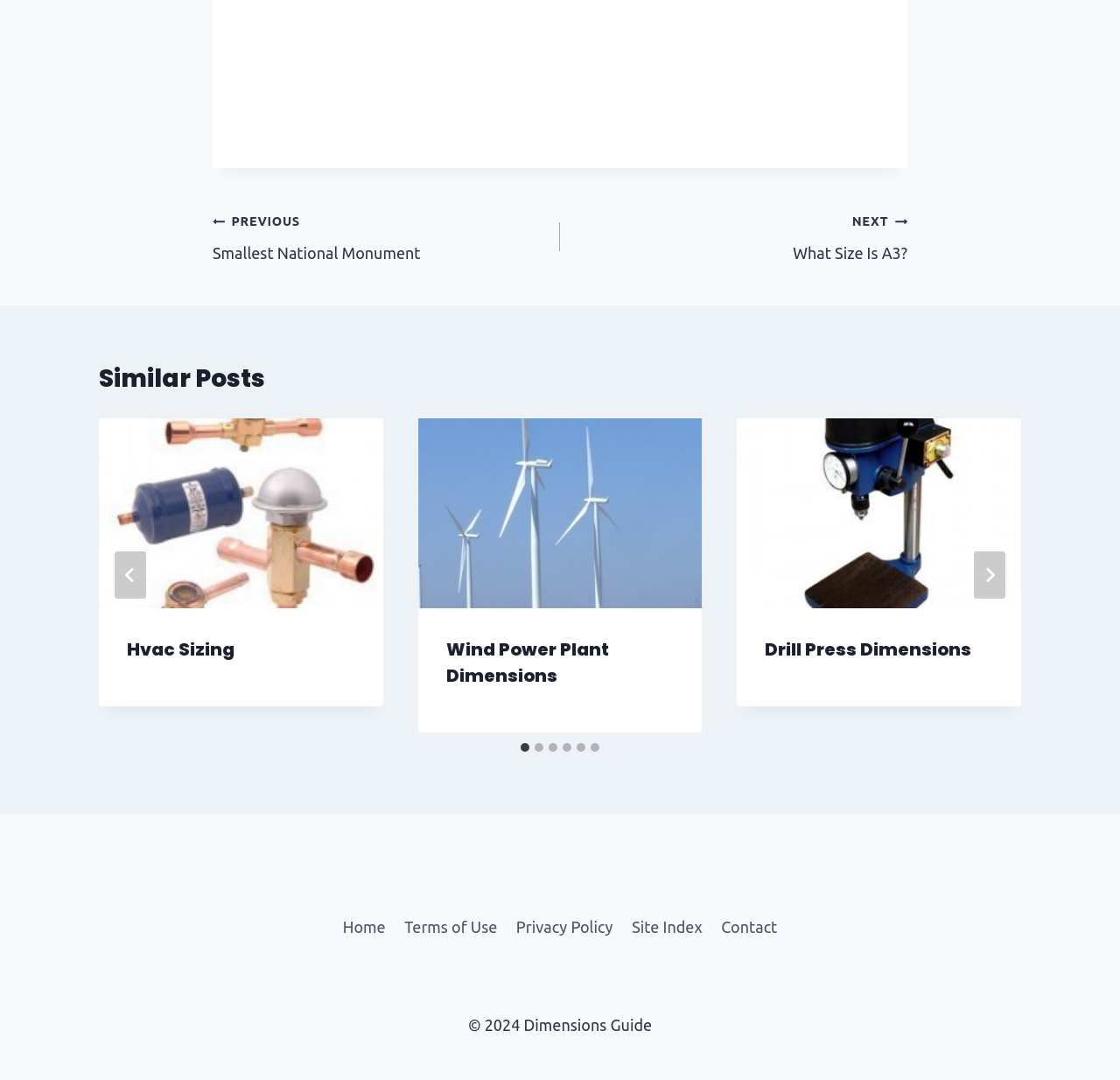Identify the bounding box coordinates of the part that should be clicked to carry out this instruction: "Go to next slide".

[0.87, 0.511, 0.898, 0.555]